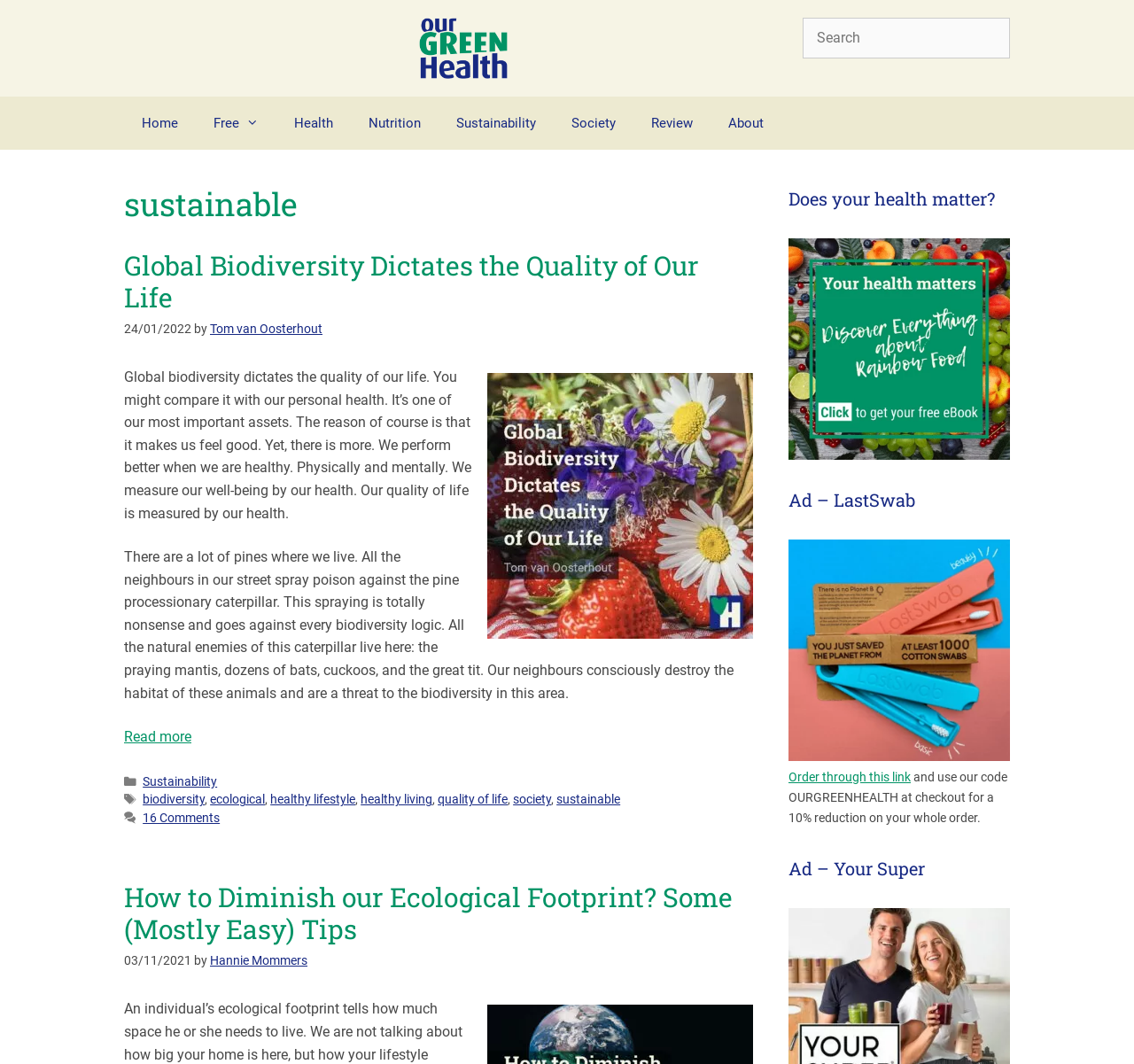Answer the following query with a single word or phrase:
What is the main topic of the webpage?

Sustainability and Health